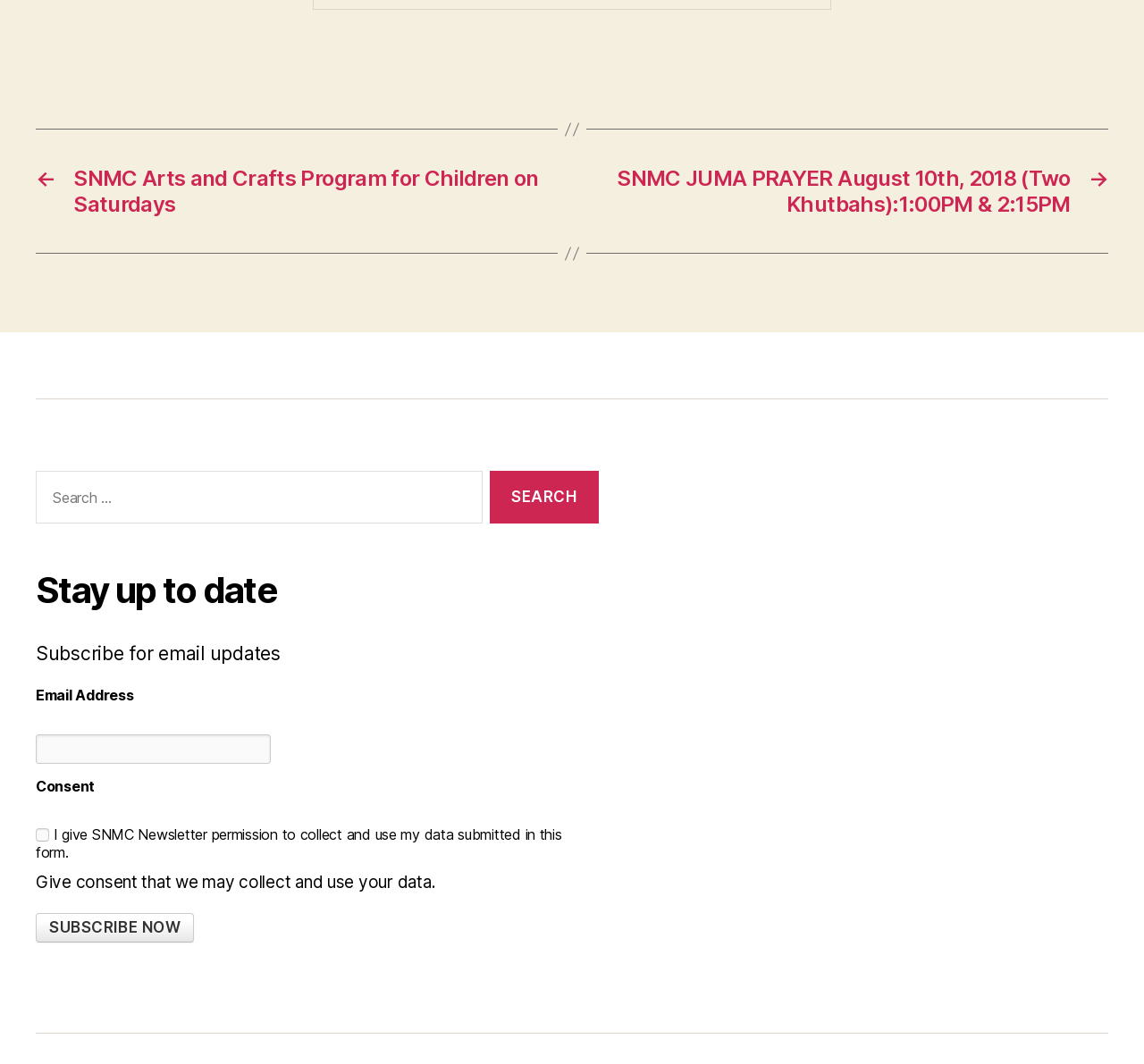Determine the bounding box coordinates of the UI element described by: "parent_node: Email Address name="email"".

[0.031, 0.69, 0.237, 0.718]